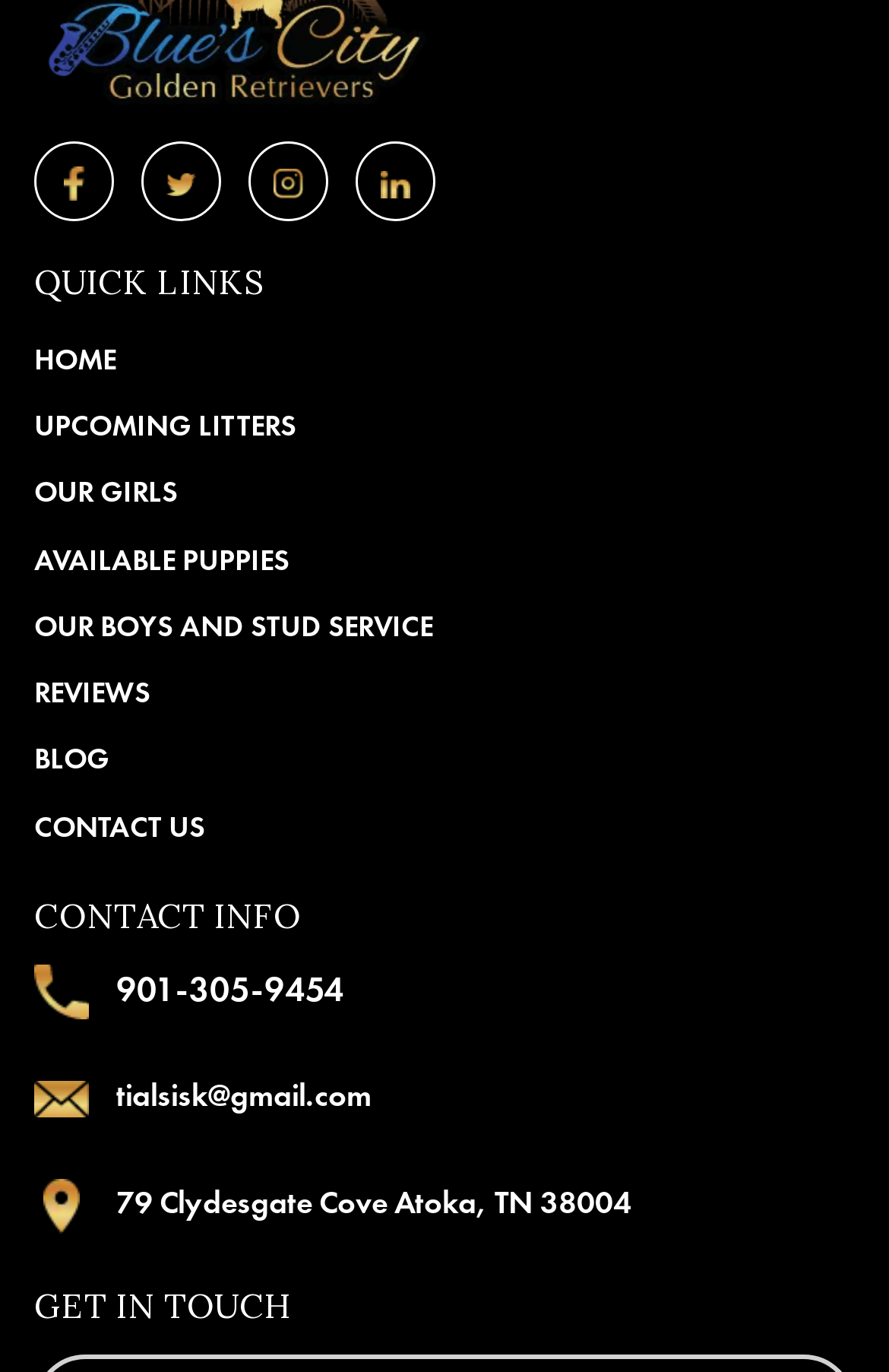Identify the bounding box coordinates for the element you need to click to achieve the following task: "send an email to tialsisk@gmail.com". Provide the bounding box coordinates as four float numbers between 0 and 1, in the form [left, top, right, bottom].

[0.038, 0.78, 0.418, 0.82]